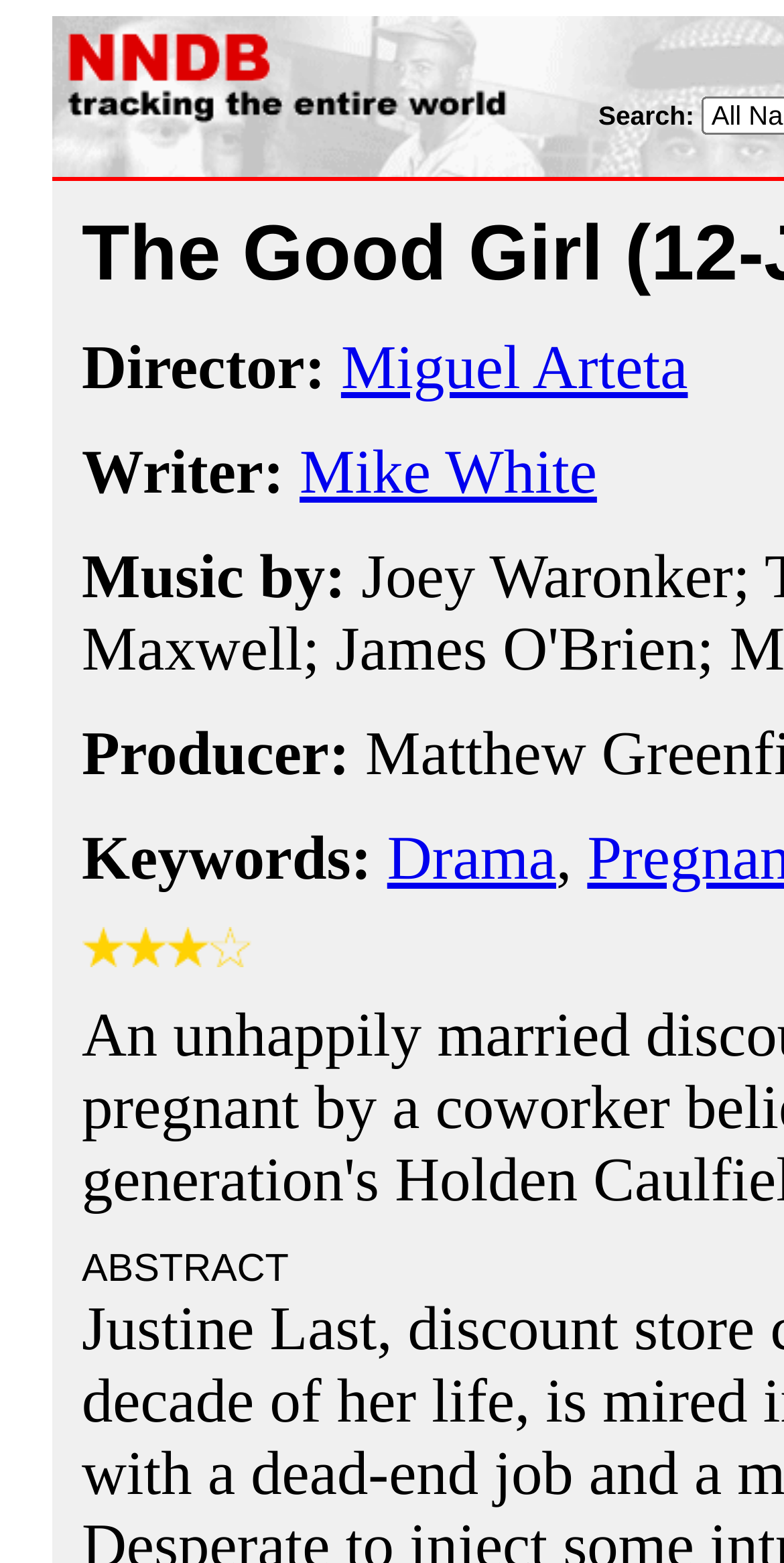What is the section title above the text 'Music by:'?
Give a single word or phrase answer based on the content of the image.

ABSTRACT